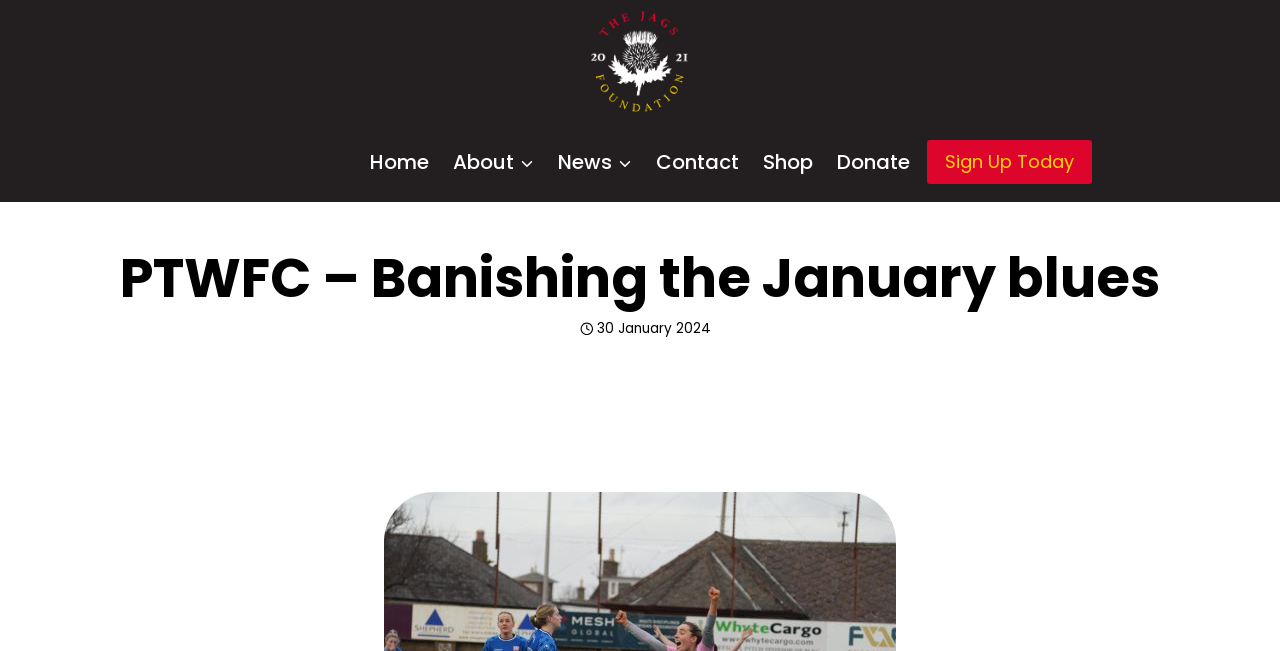Identify the bounding box coordinates of the element to click to follow this instruction: 'Click on the 'Home' link'. Ensure the coordinates are four float values between 0 and 1, provided as [left, top, right, bottom].

None